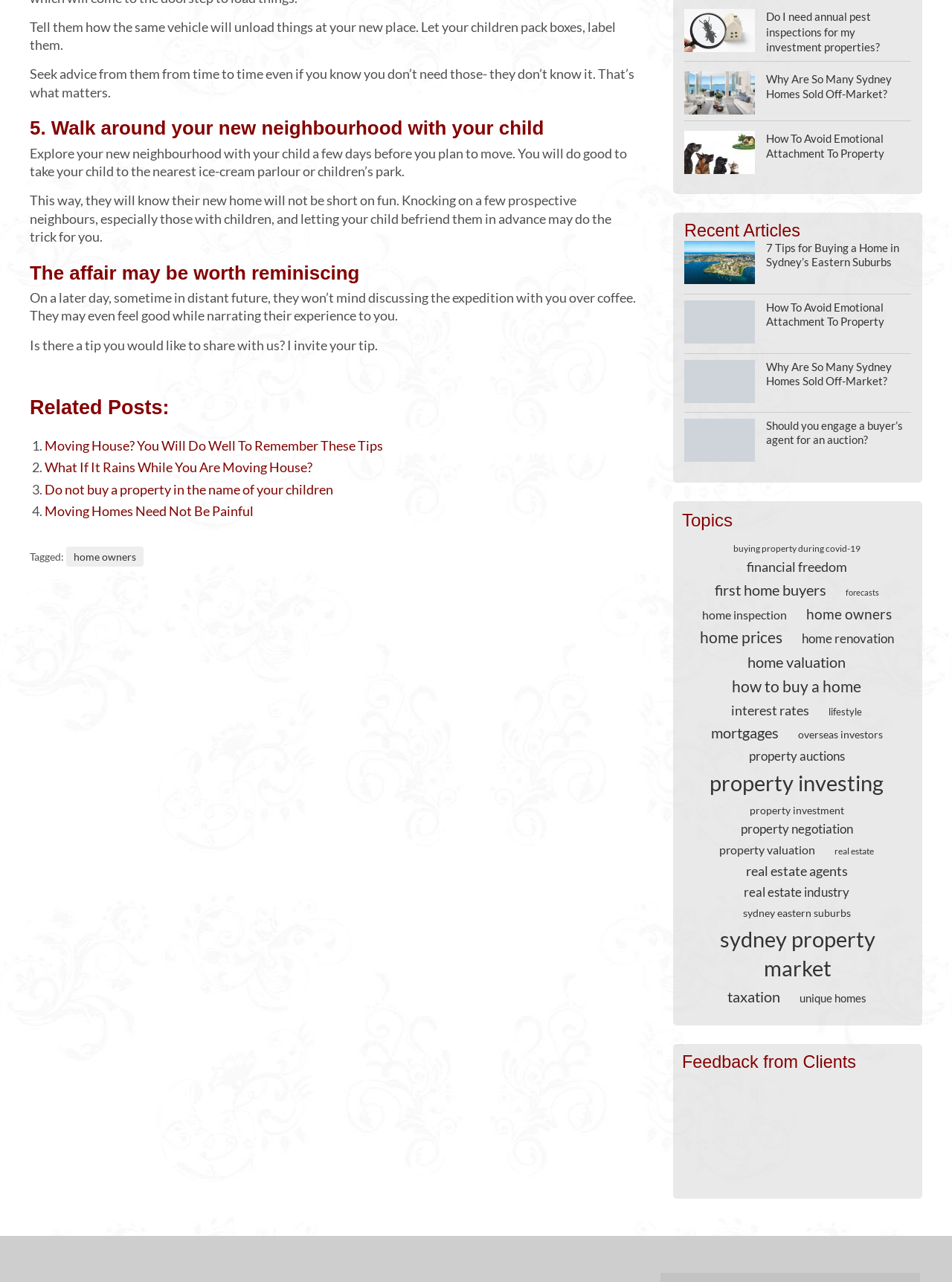Please find the bounding box coordinates of the section that needs to be clicked to achieve this instruction: "Toggle Search".

None